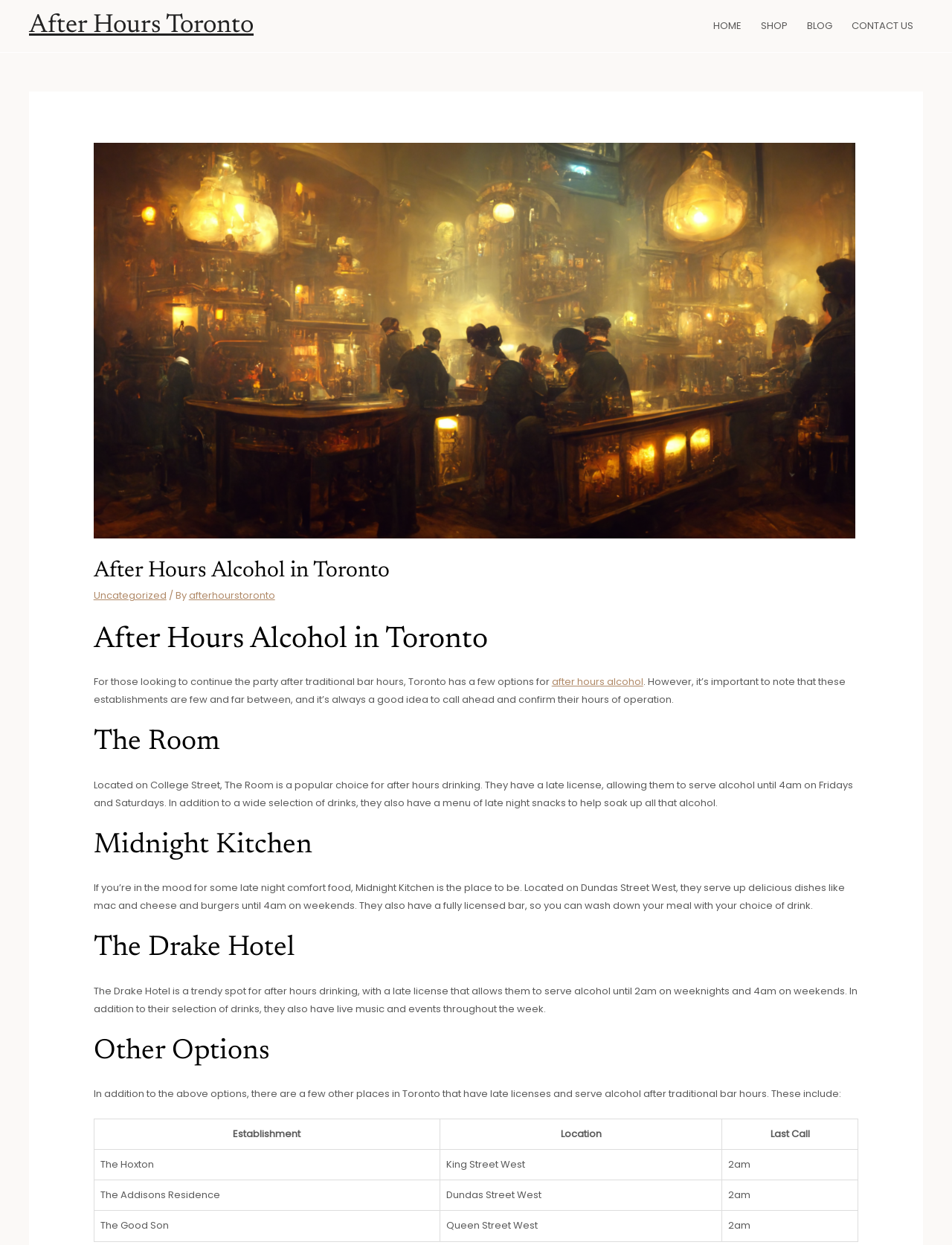Determine the bounding box coordinates in the format (top-left x, top-left y, bottom-right x, bottom-right y). Ensure all values are floating point numbers between 0 and 1. Identify the bounding box of the UI element described by: after hours alcohol

[0.579, 0.542, 0.676, 0.553]